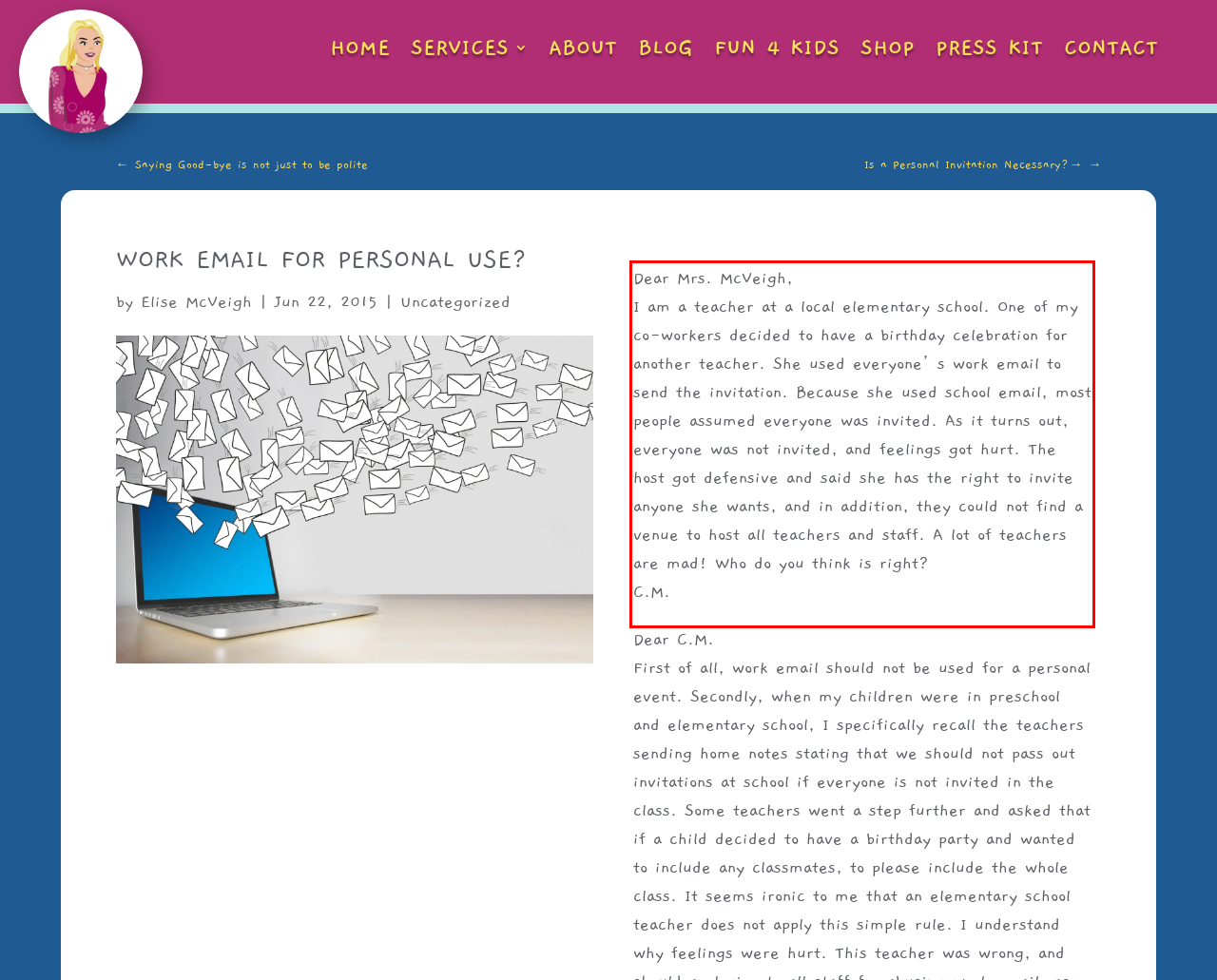Given a screenshot of a webpage, identify the red bounding box and perform OCR to recognize the text within that box.

Dear Mrs. McVeigh, I am a teacher at a local elementary school. One of my co-workers decided to have a birthday celebration for another teacher. She used everyone’s work email to send the invitation. Because she used school email, most people assumed everyone was invited. As it turns out, everyone was not invited, and feelings got hurt. The host got defensive and said she has the right to invite anyone she wants, and in addition, they could not find a venue to host all teachers and staff. A lot of teachers are mad! Who do you think is right? C.M.